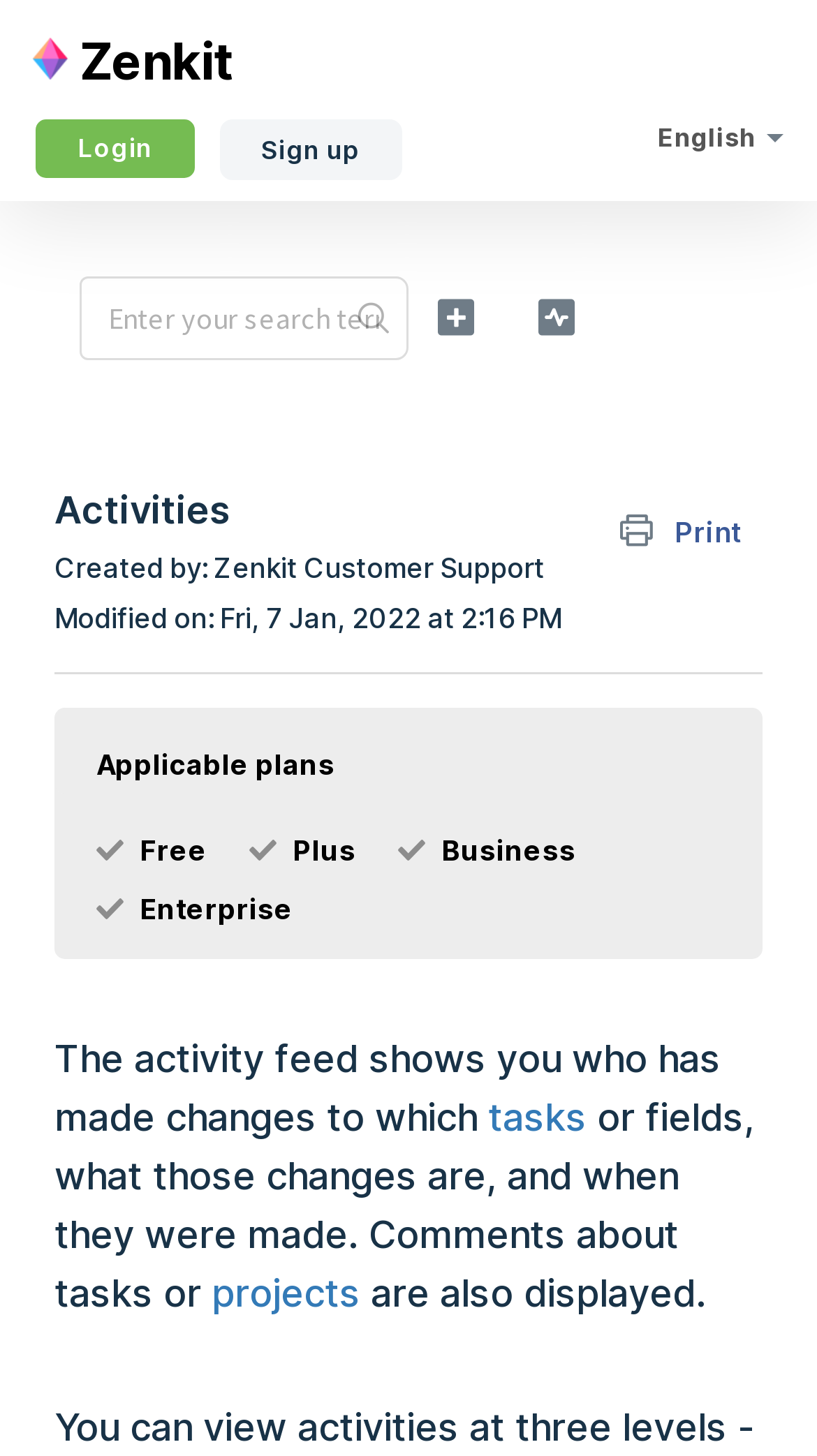Determine the bounding box coordinates for the area you should click to complete the following instruction: "Find cheap car insurance by state".

None